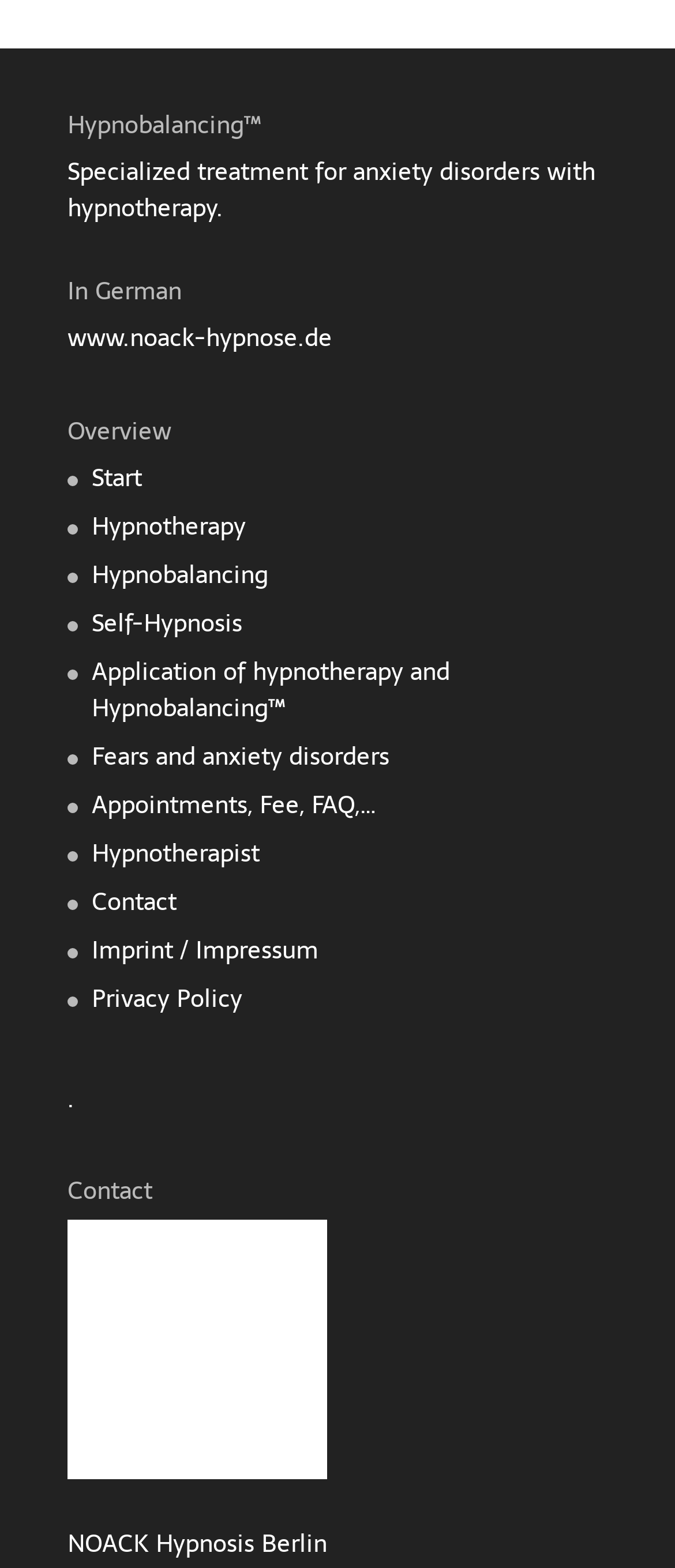Identify the bounding box for the described UI element: "Hypnotherapist".

[0.136, 0.519, 0.385, 0.543]